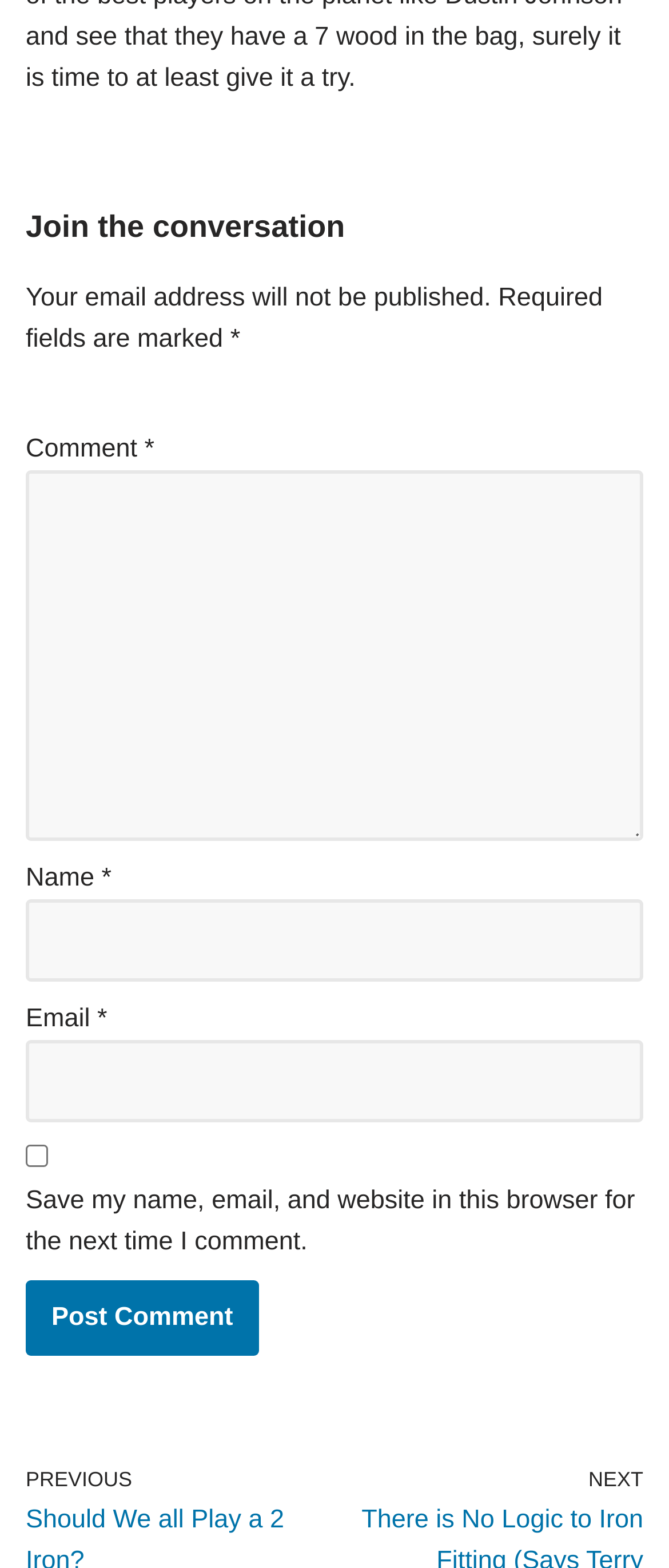Why is the email address field described?
Can you give a detailed and elaborate answer to the question?

The email address field has a description 'email-notes', indicating that there are additional notes or information about the email field that users should be aware of when filling it in.